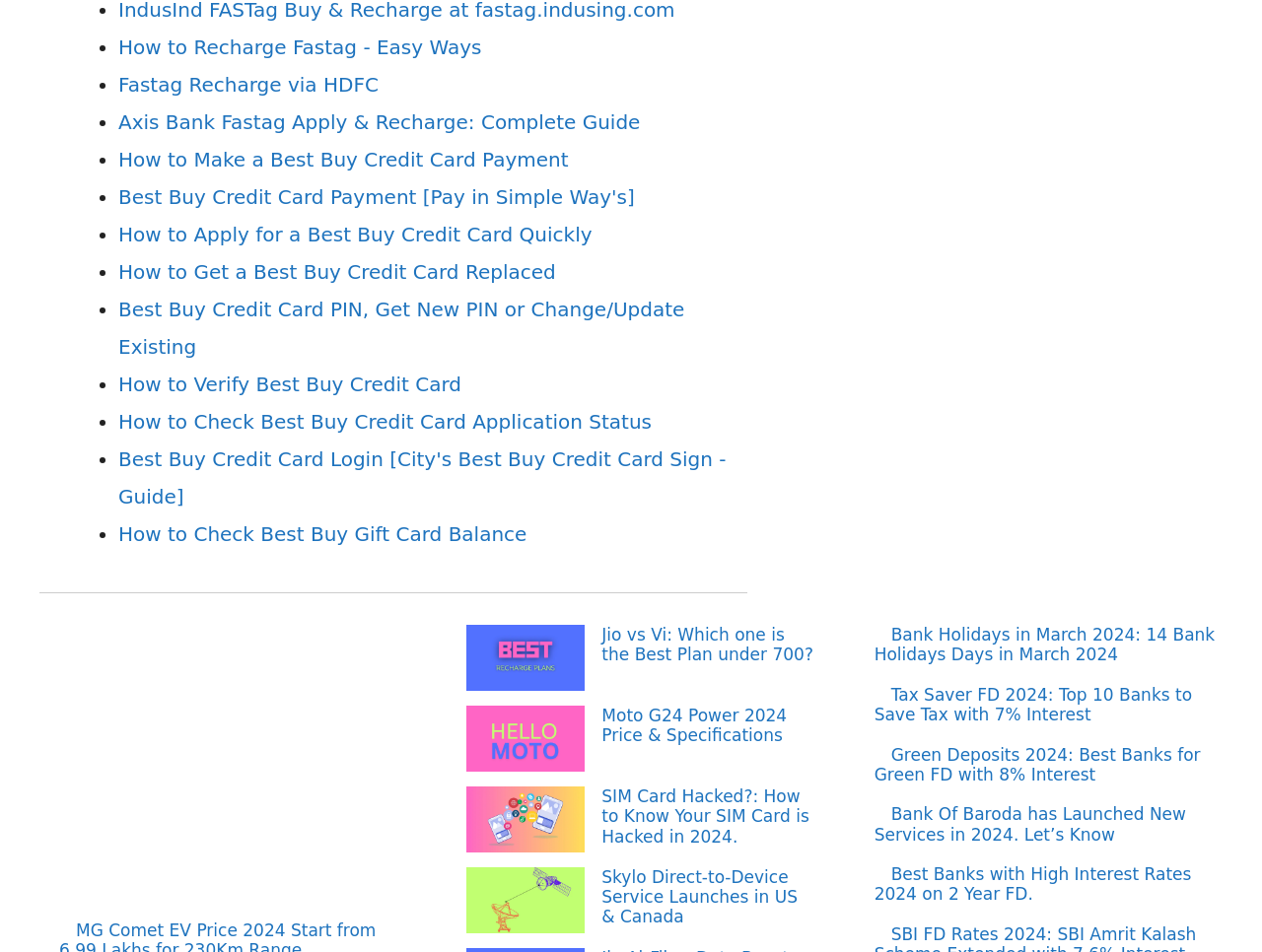How many links are there in the second section?
Please provide a detailed and comprehensive answer to the question.

The second section of the webpage contains a list of links, and there are 9 links in total, each related to technology and finance. Therefore, the answer is 9.